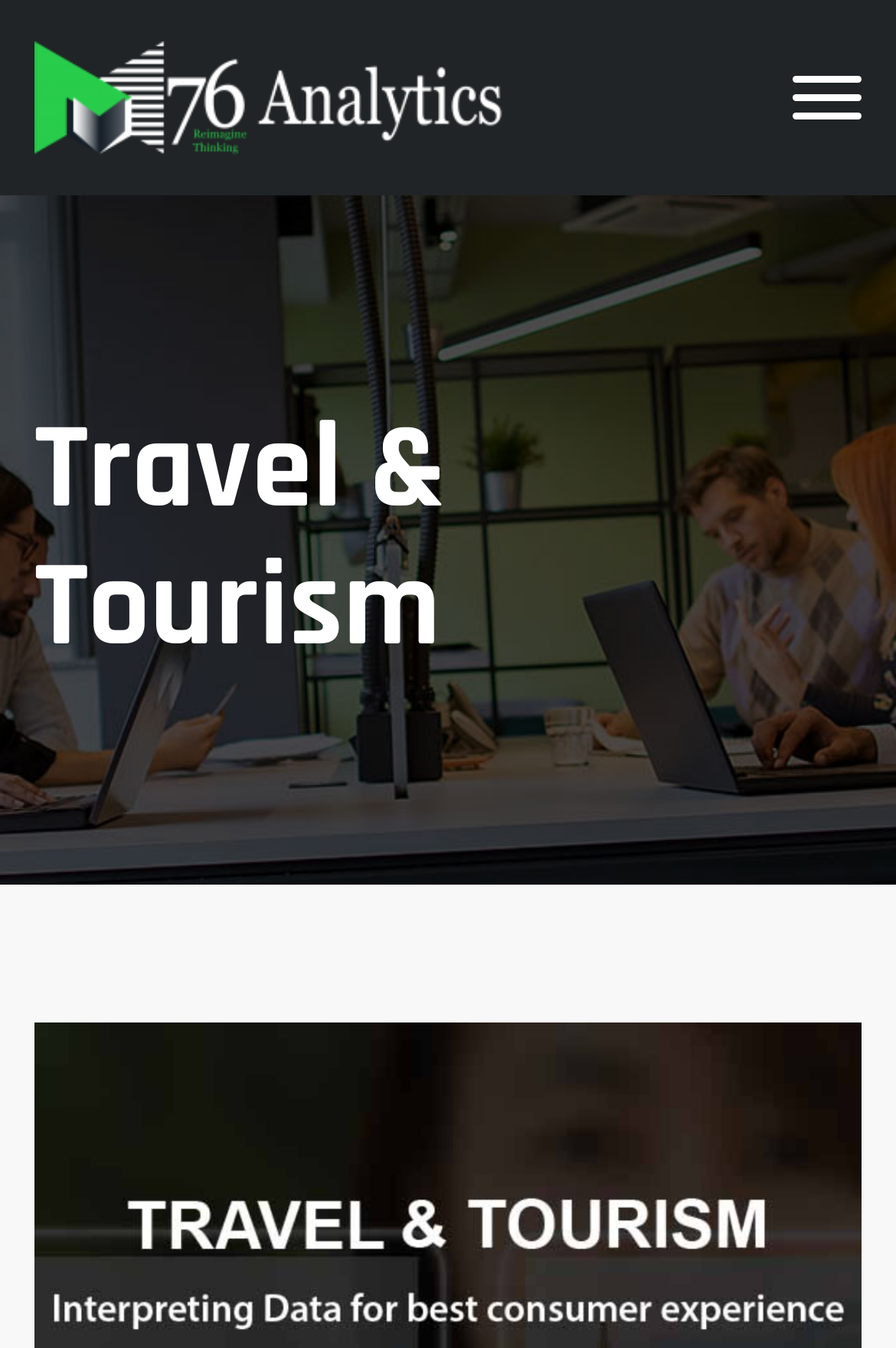Given the description "title="M76 Analytics"", determine the bounding box of the corresponding UI element.

[0.038, 0.0, 0.562, 0.145]